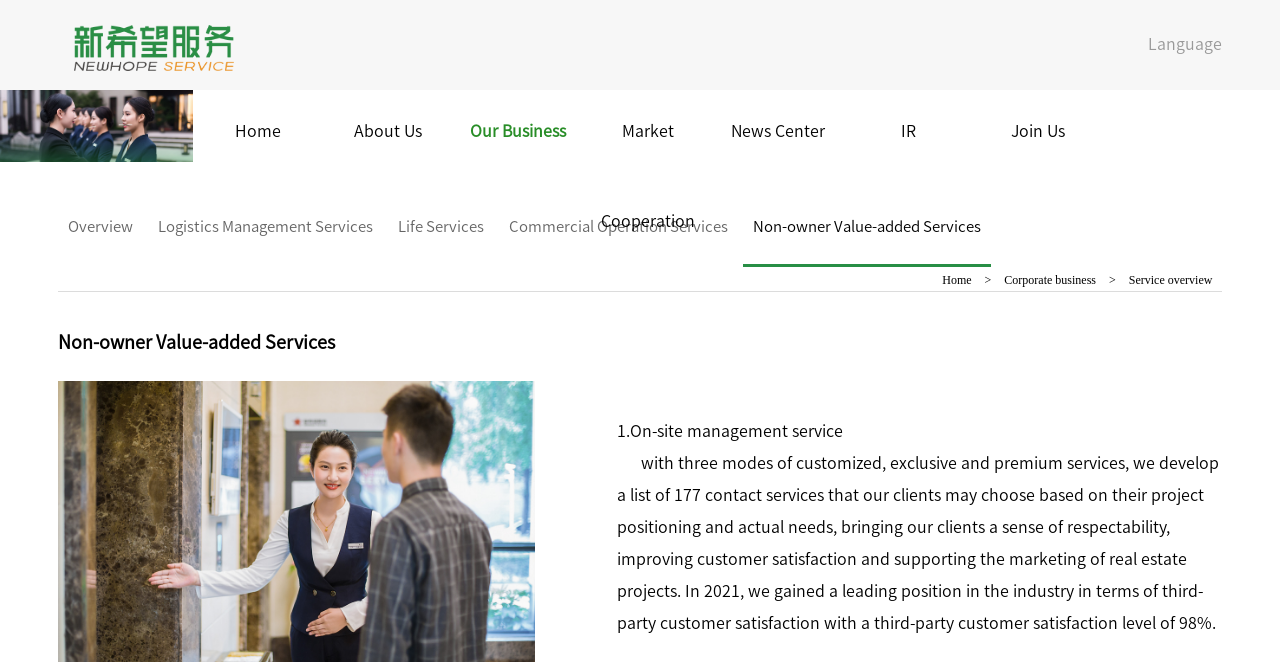Please specify the bounding box coordinates of the area that should be clicked to accomplish the following instruction: "Click the 'Our Business' link". The coordinates should consist of four float numbers between 0 and 1, i.e., [left, top, right, bottom].

[0.354, 0.13, 0.456, 0.266]